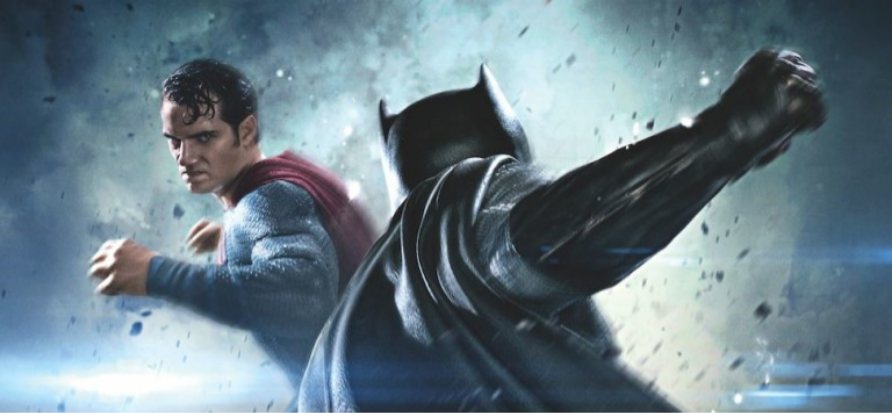Use a single word or phrase to answer the question: 
What is Batman's posture in the image?

Defensive yet aggressive